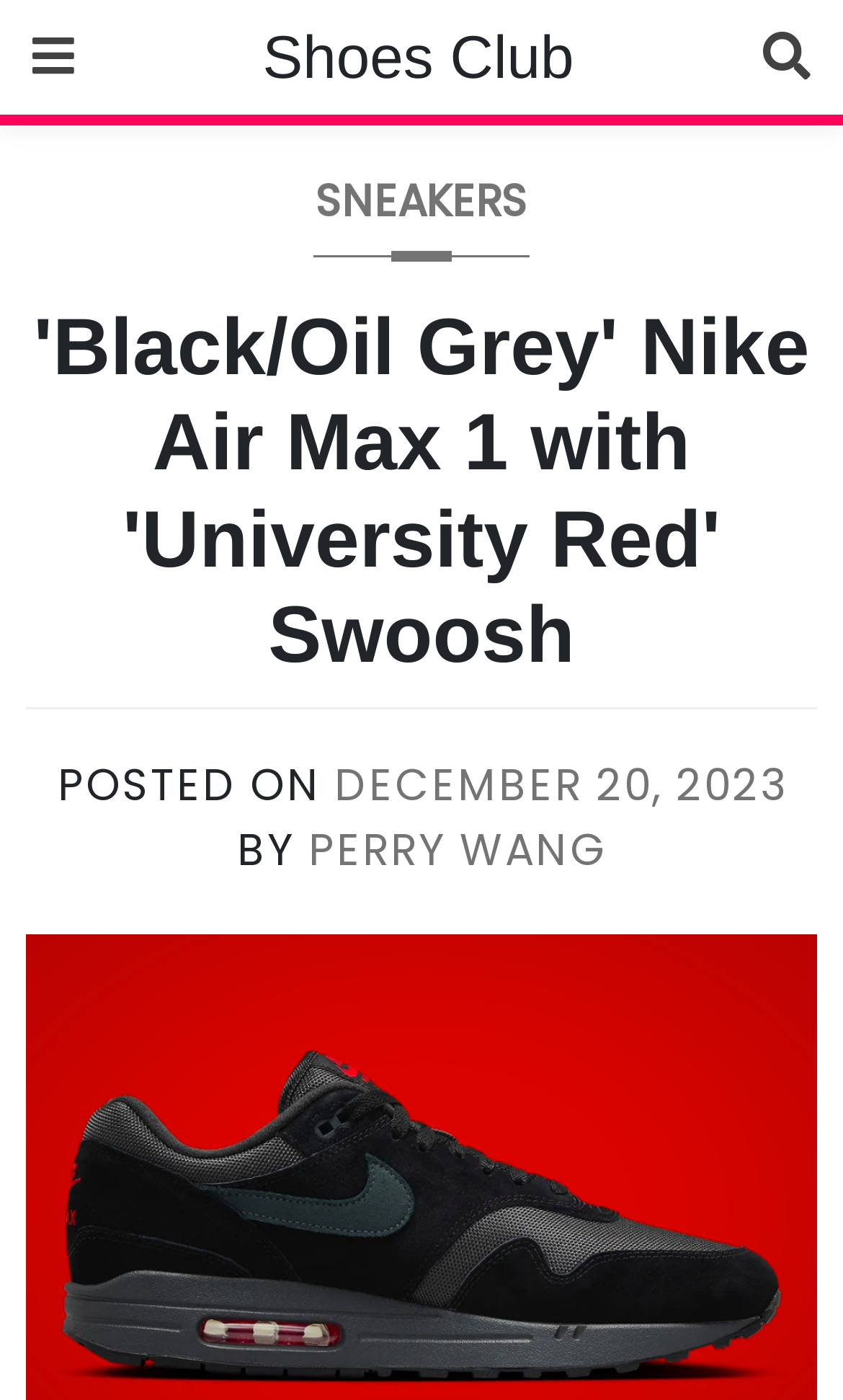Provide a single word or phrase answer to the question: 
What is the color of the Nike Air Max 1?

Black/Oil Grey/University Red